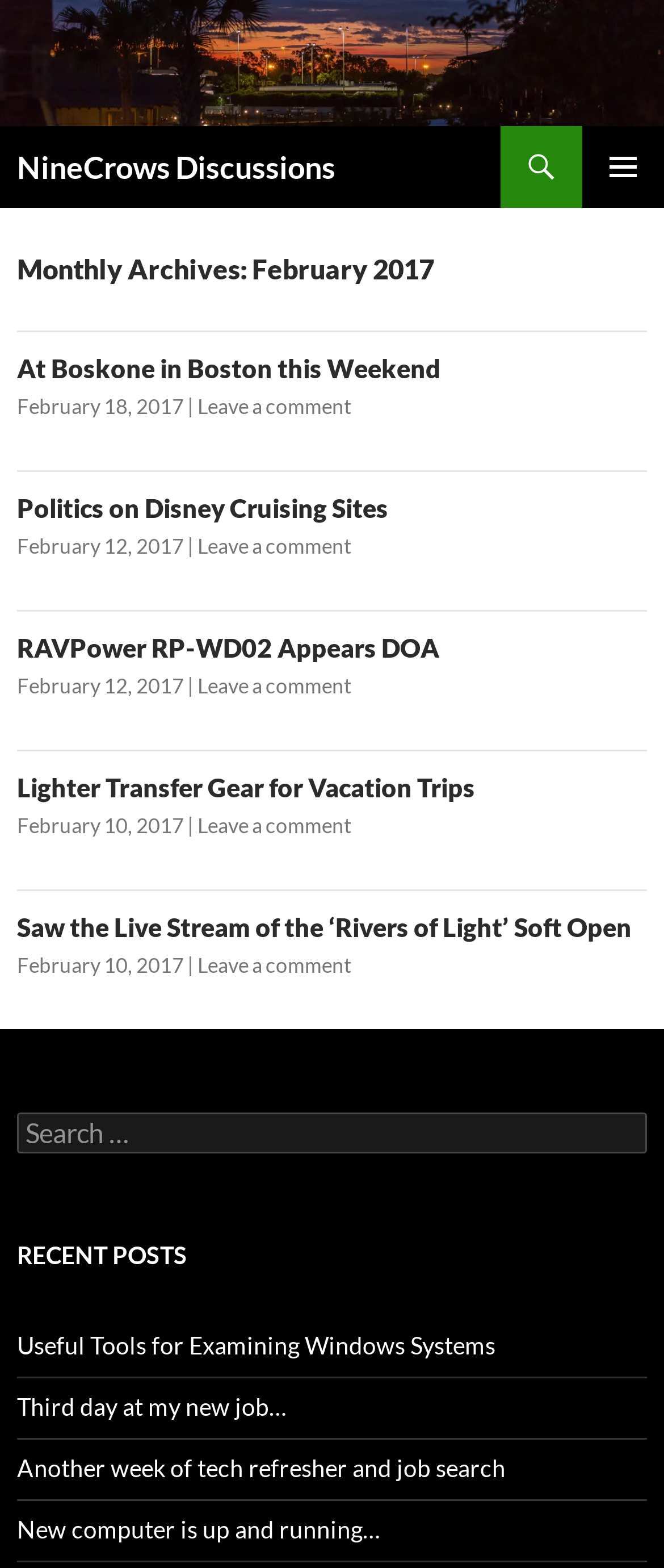Locate the bounding box of the UI element defined by this description: "Politics on Disney Cruising Sites". The coordinates should be given as four float numbers between 0 and 1, formatted as [left, top, right, bottom].

[0.026, 0.314, 0.585, 0.334]